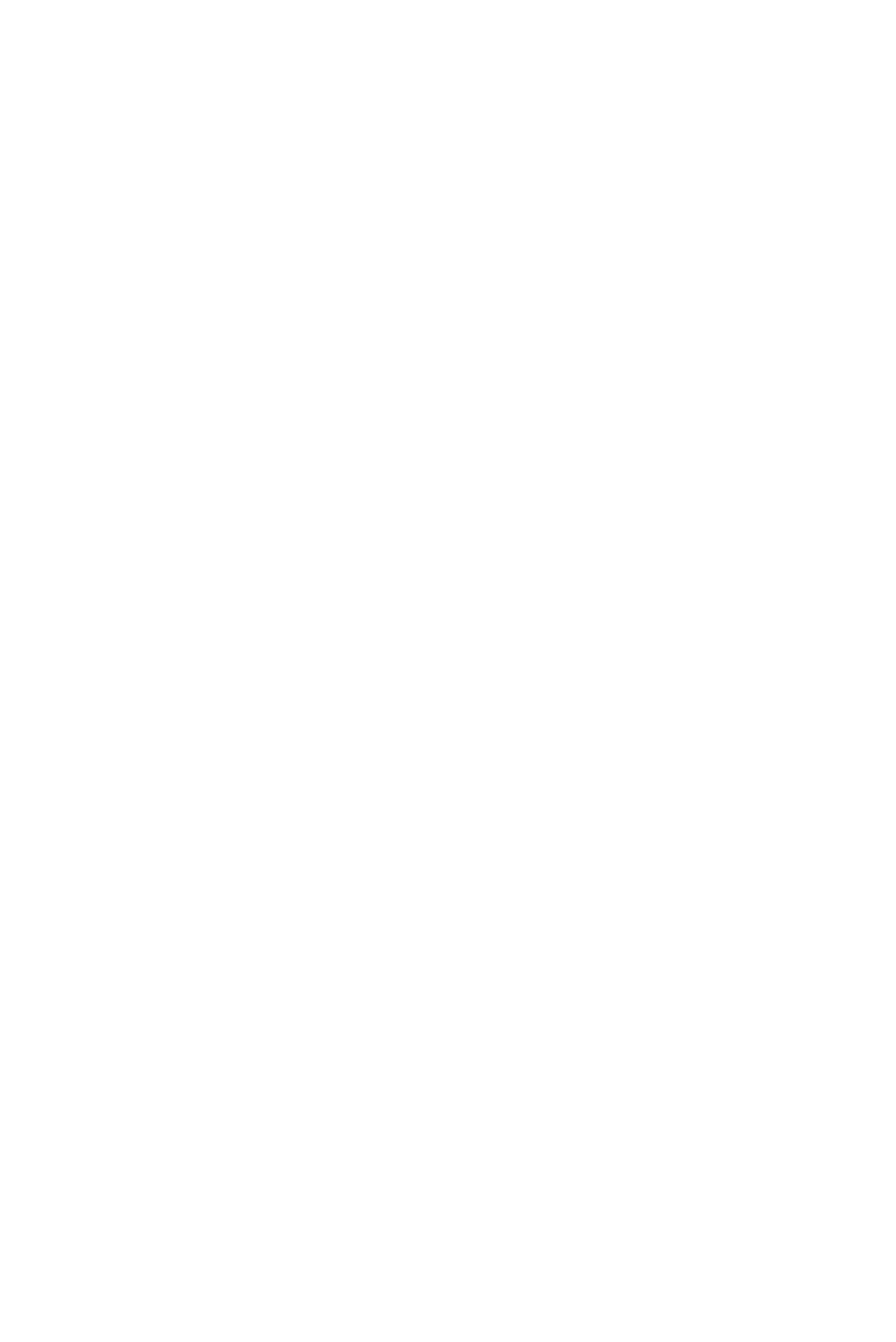Please identify the bounding box coordinates of the region to click in order to complete the task: "Discover the Residency On The Road". The coordinates must be four float numbers between 0 and 1, specified as [left, top, right, bottom].

[0.35, 0.659, 0.65, 0.807]